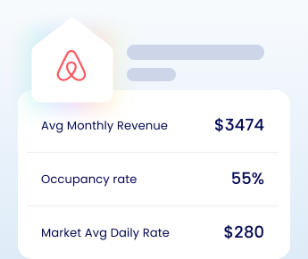Offer a detailed narrative of the scene depicted in the image.

The image presents an overview of key financial metrics pertinent to Airbnb properties. At the top, the iconic Airbnb logo is displayed within a house-shaped outline, symbolizing the platform's focus on home-sharing. 

Below the logo, three essential statistics are highlighted: 

- **Average Monthly Revenue:** $3,474, indicating the potential income generated from an Airbnb listing.
- **Occupancy Rate:** 55%, showcasing the percentage of time the property is rented out, which is crucial for investors to understand their property's performance.
- **Market Average Daily Rate:** $280, representing the typical charge per night for similar listings in the area, providing context for pricing strategy.

This image serves as a quick reference for real estate investors or potential hosts looking to gauge the financial viability of entering the short-term rental market through platforms like Airbnb.